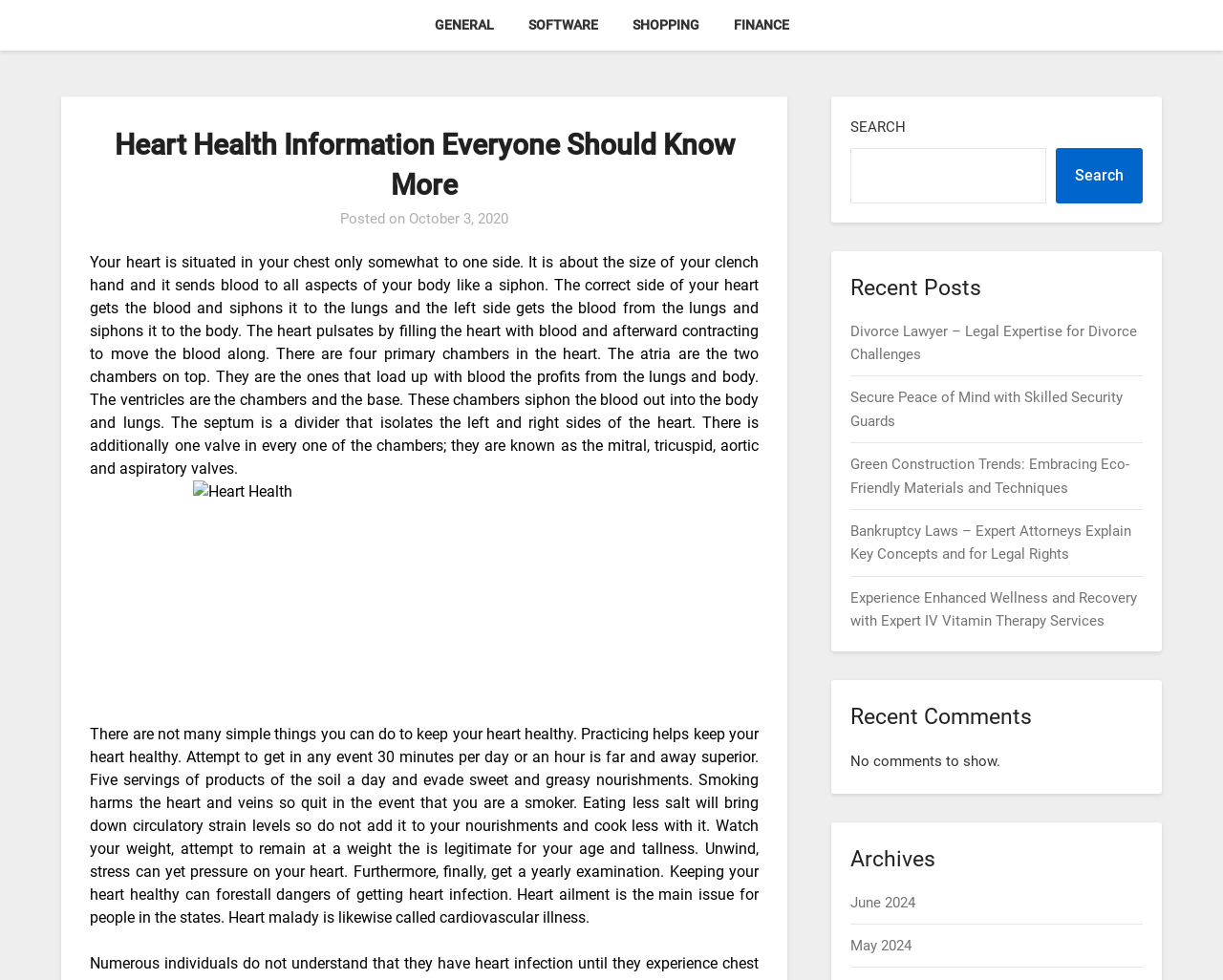Give a detailed overview of the webpage's appearance and contents.

This webpage is about heart health information, with a focus on providing educational content to readers. At the top of the page, there are four links: "GENERAL", "SOFTWARE", "SHOPPING", and "FINANCE", which are likely categories or topics related to the blog.

Below these links, there is a header section with a title "Heart Health Information Everyone Should Know More" and a subheading "Posted on October 3, 2020". This section also contains a brief description of the heart's function and its importance.

The main content of the page is divided into two sections. On the left side, there is a long paragraph of text that explains how the heart works, its structure, and the importance of keeping it healthy. This text is accompanied by an image related to heart health.

On the right side, there is a search bar with a label "SEARCH" and a button to submit the search query. Below the search bar, there are several sections, including "Recent Posts", "Recent Comments", and "Archives". The "Recent Posts" section lists five links to different articles, including topics such as divorce law, security guards, green construction, bankruptcy laws, and IV vitamin therapy. The "Recent Comments" section indicates that there are no comments to show, and the "Archives" section lists two links to archives from June 2024 and May 2024.

Overall, the webpage appears to be a blog or educational resource focused on providing information about heart health and related topics.